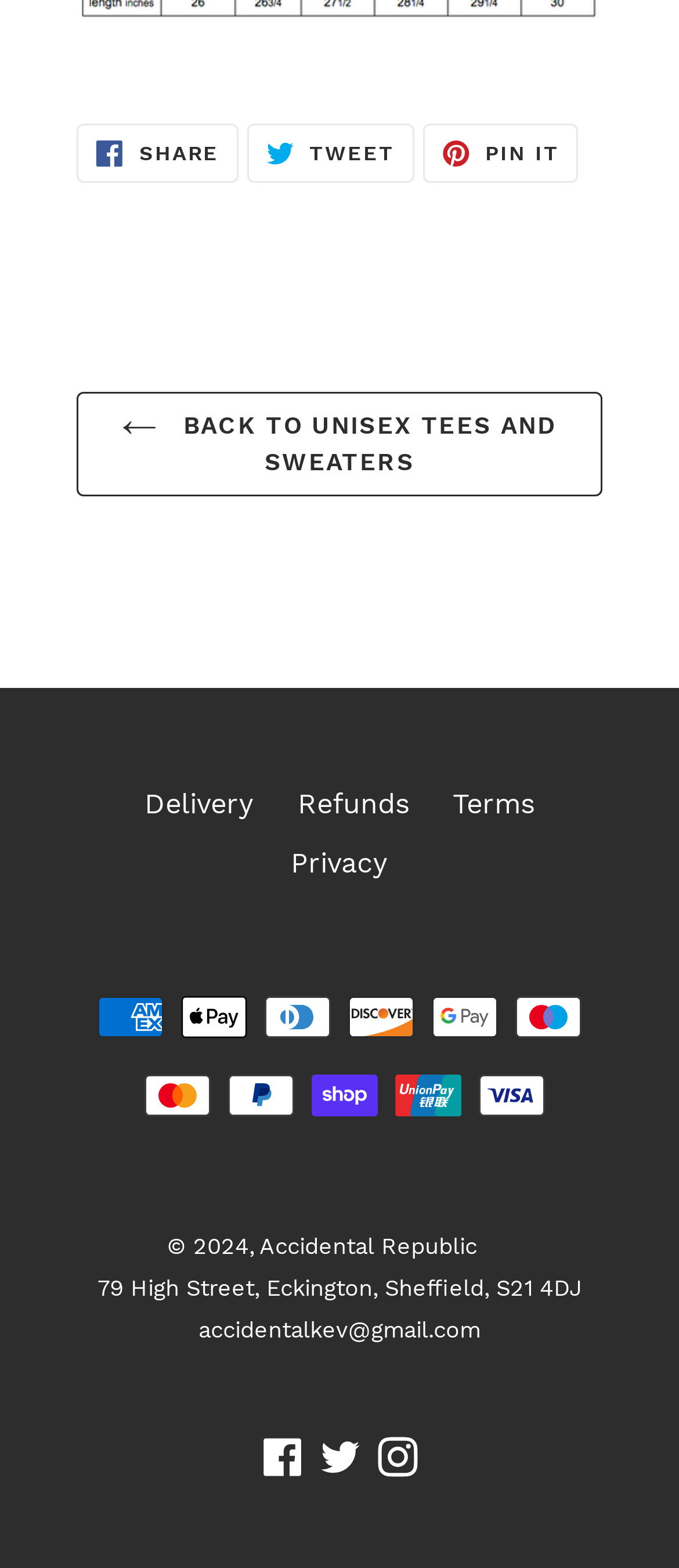Determine the bounding box coordinates of the section to be clicked to follow the instruction: "Go back to unisex tees and sweaters". The coordinates should be given as four float numbers between 0 and 1, formatted as [left, top, right, bottom].

[0.113, 0.249, 0.887, 0.316]